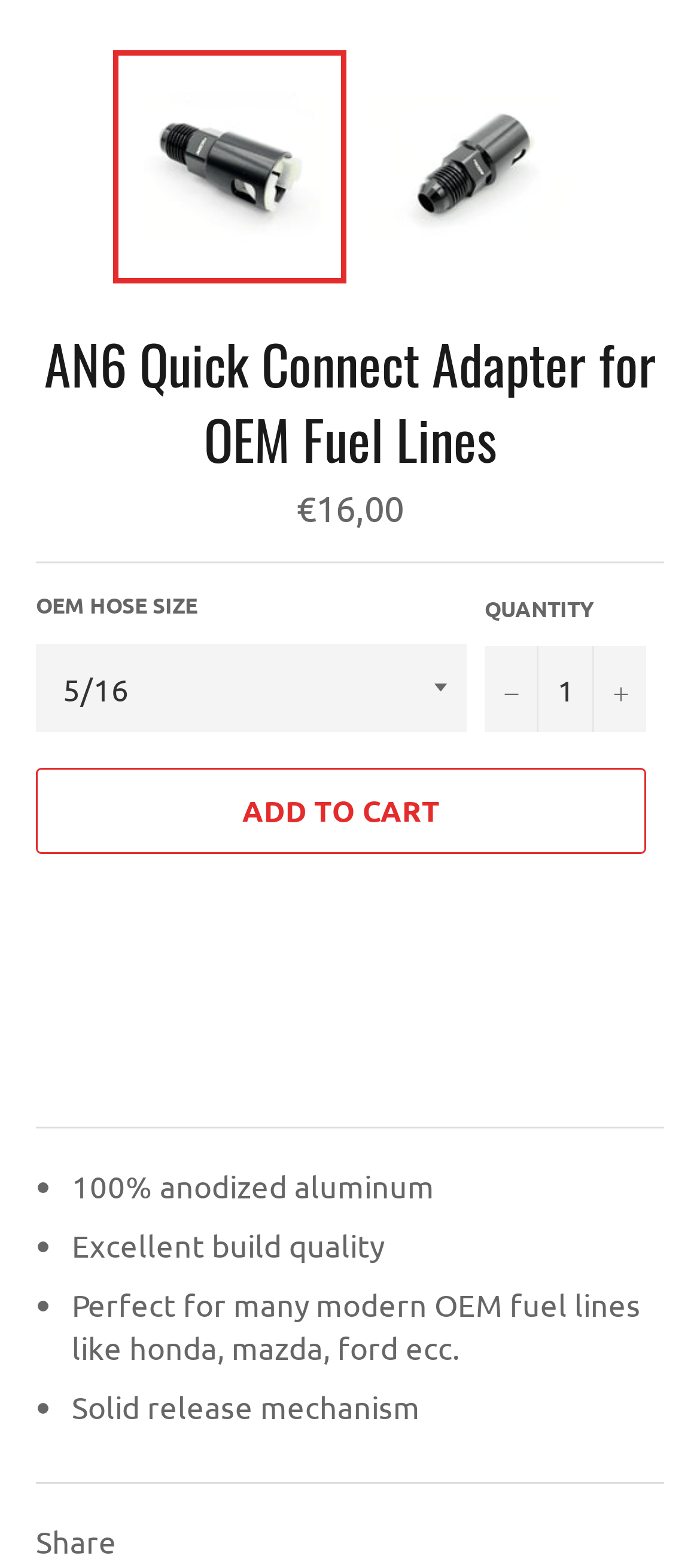Identify the bounding box of the HTML element described here: "Add to Cart". Provide the coordinates as four float numbers between 0 and 1: [left, top, right, bottom].

[0.051, 0.49, 0.923, 0.545]